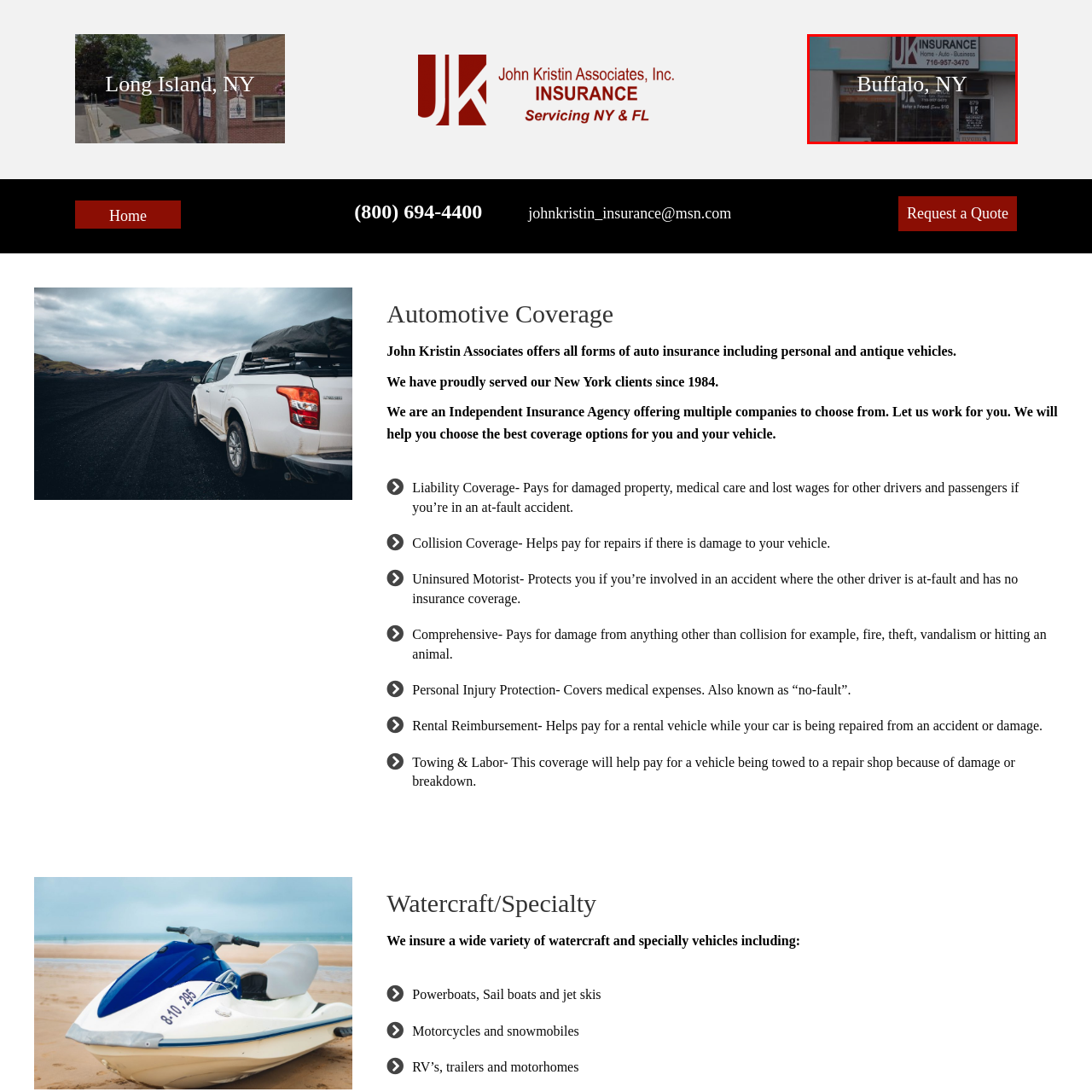Pay attention to the image encased in the red boundary and reply to the question using a single word or phrase:
What type of insurance services are offered?

Home, Auto, and Business